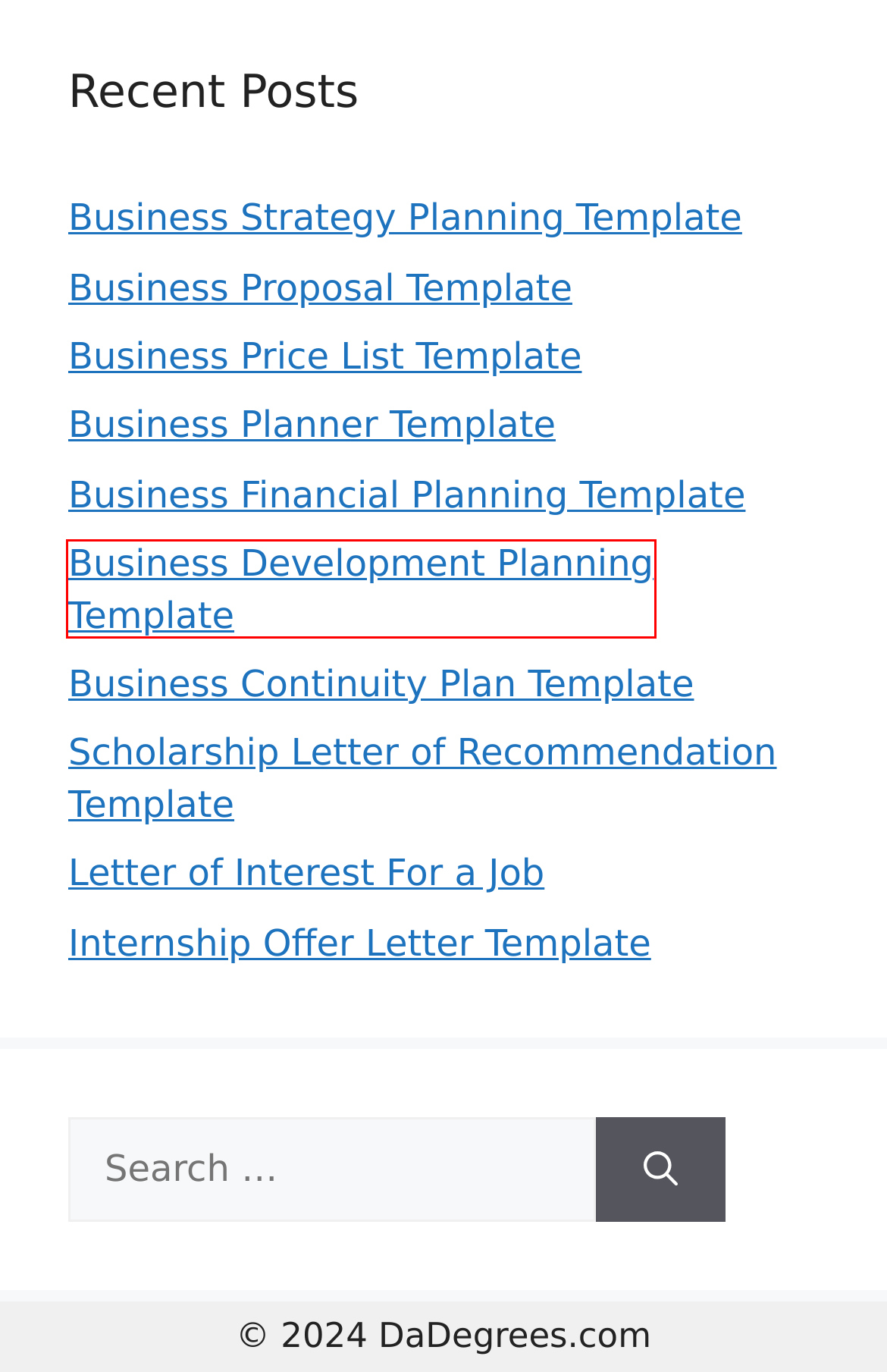View the screenshot of the webpage containing a red bounding box around a UI element. Select the most fitting webpage description for the new page shown after the element in the red bounding box is clicked. Here are the candidates:
A. Business Development Planning Template
B. Internship Offer Letter Template
C. Business Price List Template
D. Business Strategy Planning Template
E. Scholarship Letter of Recommendation Template
F. Letter of Interest For a Job
G. Business Planner Template
H. Business Financial Planning Template

A